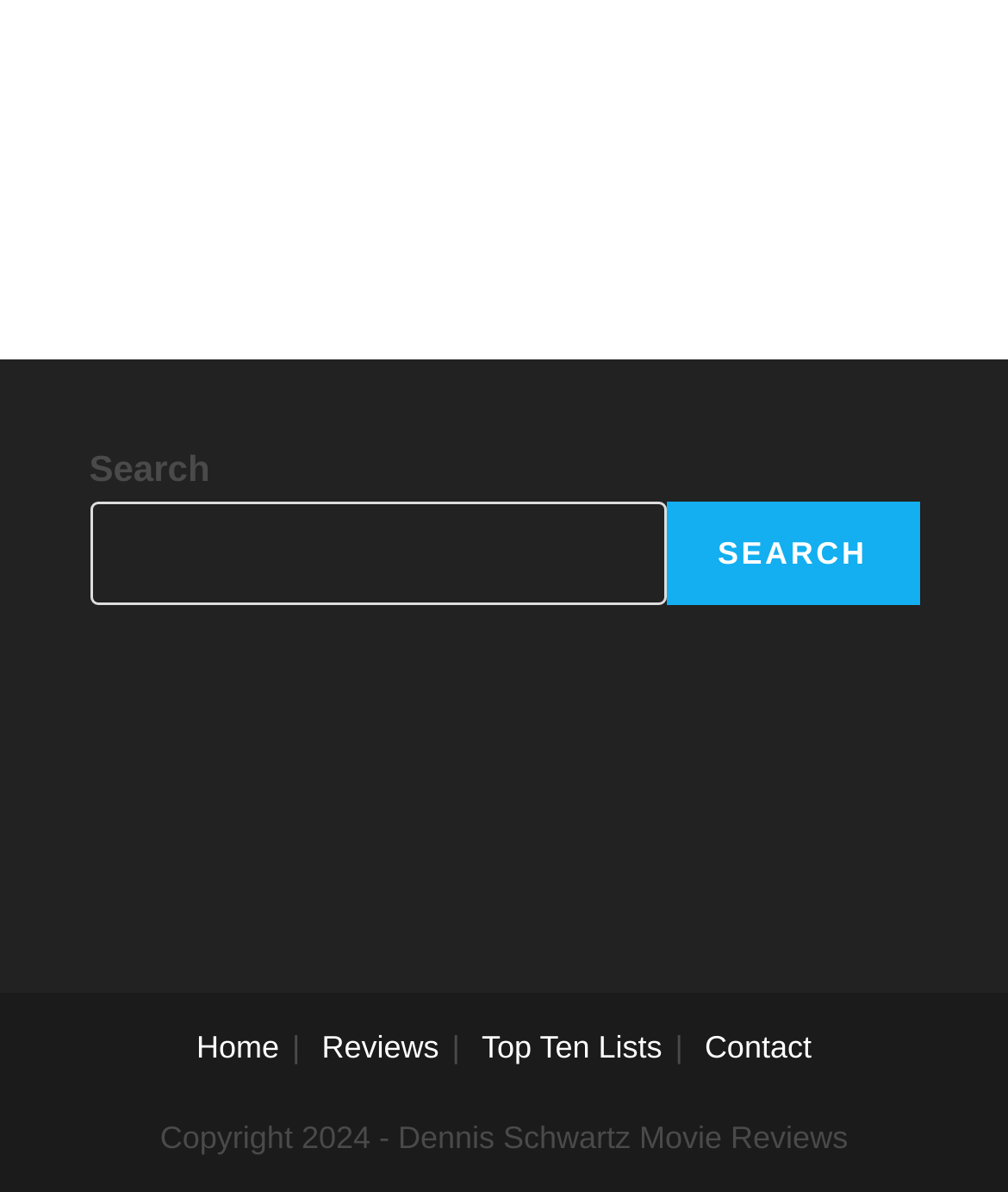Given the description of a UI element: "Home", identify the bounding box coordinates of the matching element in the webpage screenshot.

[0.195, 0.864, 0.277, 0.894]